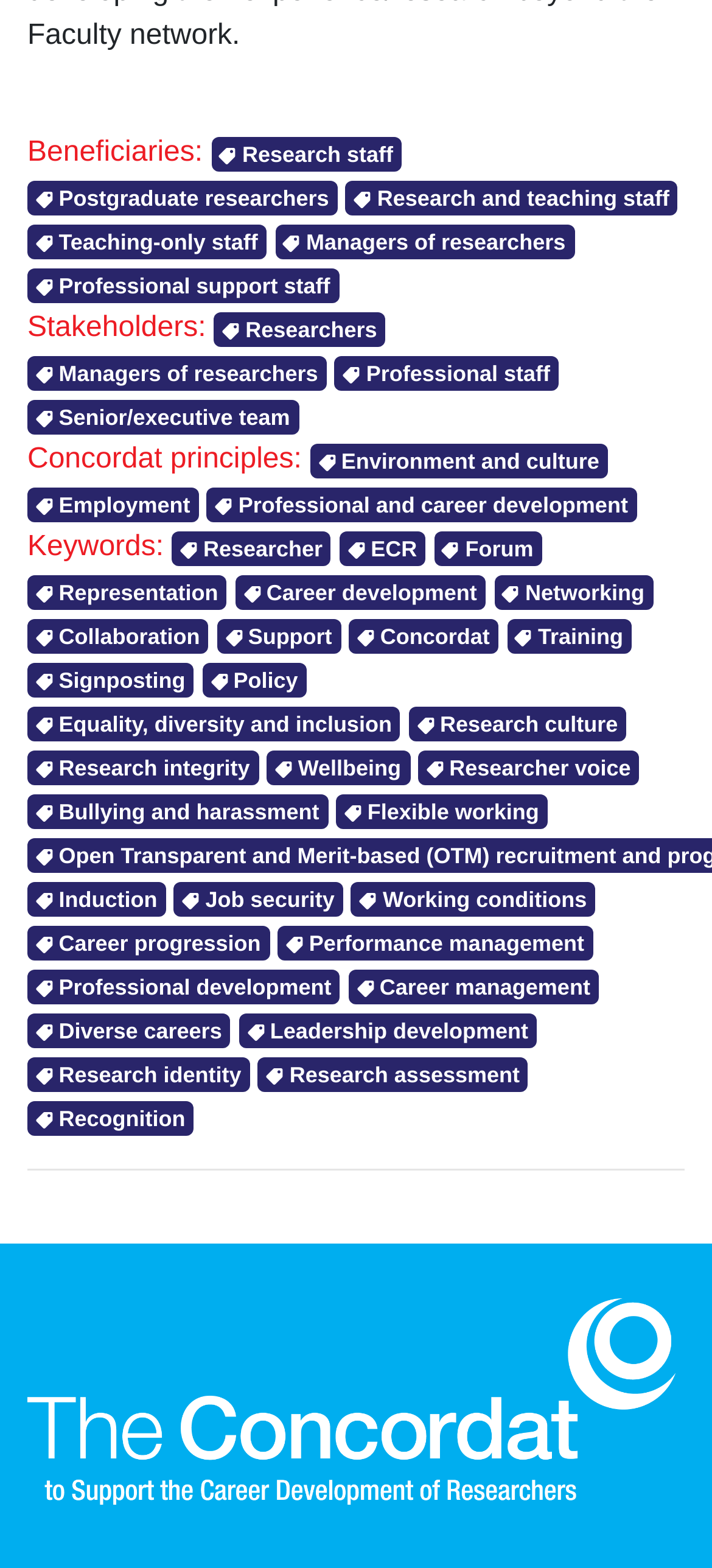What is the last link under 'Keywords:'?
Please answer the question with as much detail as possible using the screenshot.

By scrolling down to the 'Keywords:' section, I found that the last link is 'Signposting', which is located at the bottom of the list.